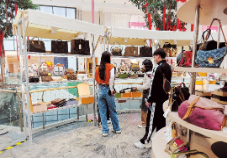How are the handbags displayed in the shopping mall?
Refer to the image and respond with a one-word or short-phrase answer.

Under sleek canopies